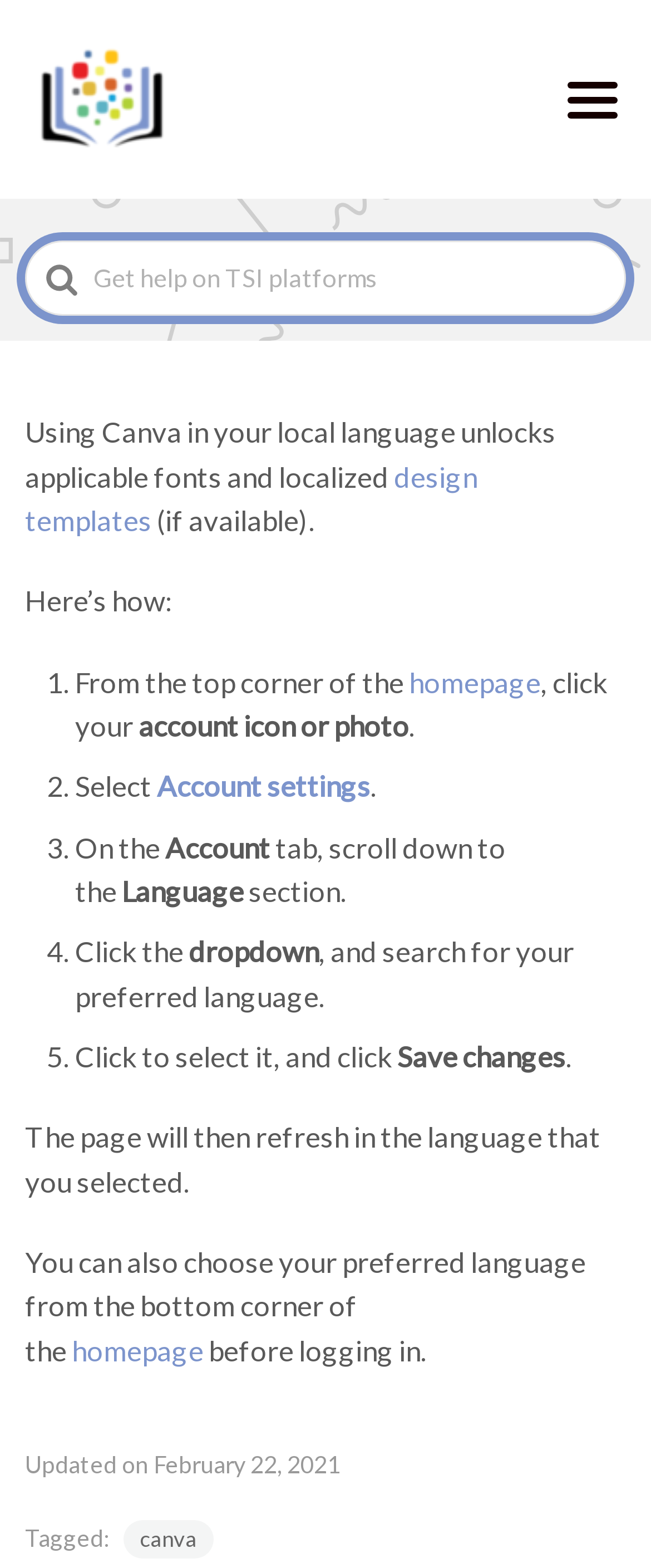Determine the bounding box coordinates for the region that must be clicked to execute the following instruction: "Search for something".

[0.038, 0.153, 0.962, 0.202]